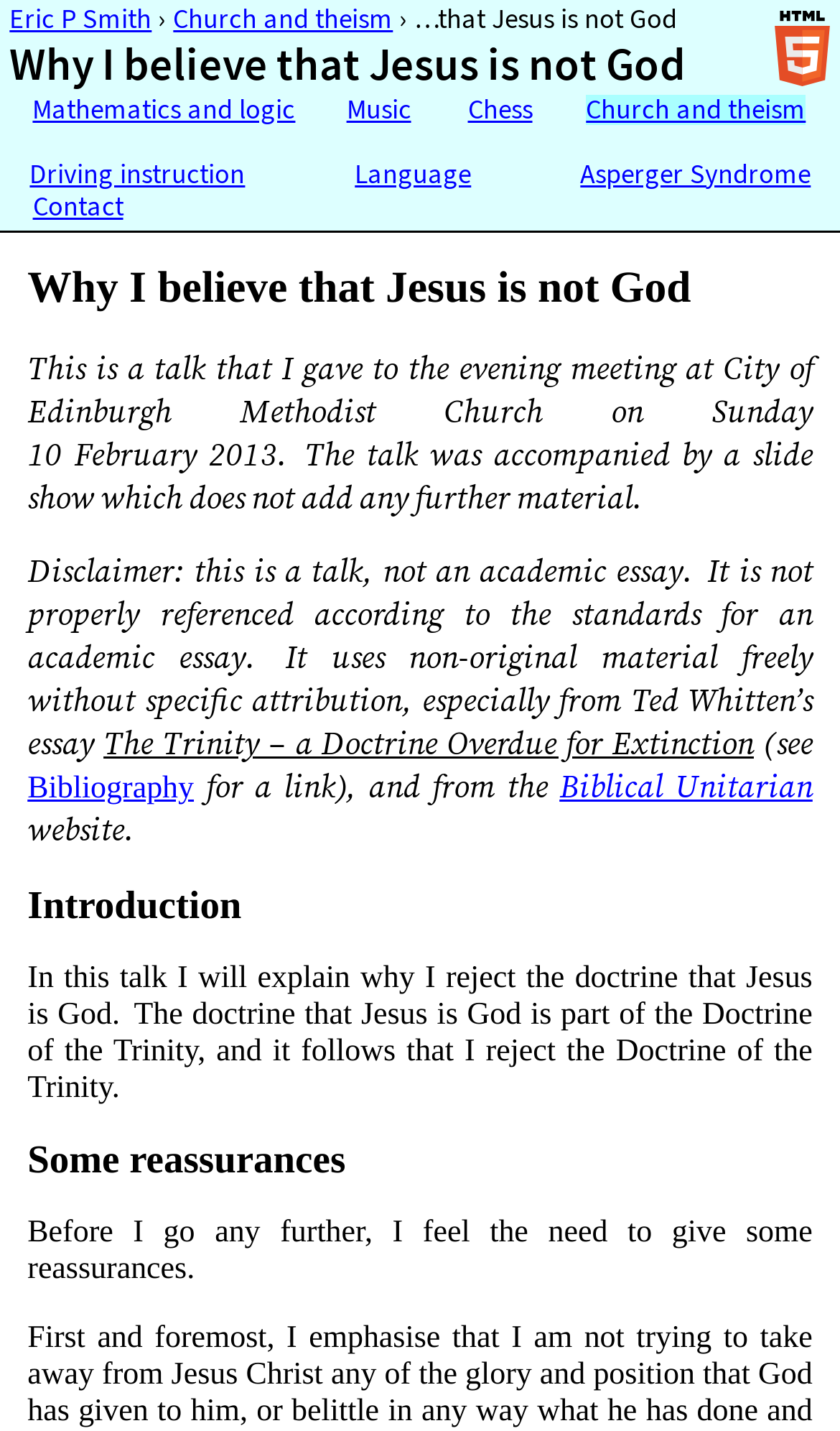Extract the main title from the webpage.

Sitewide page header for website of Eric P Smith